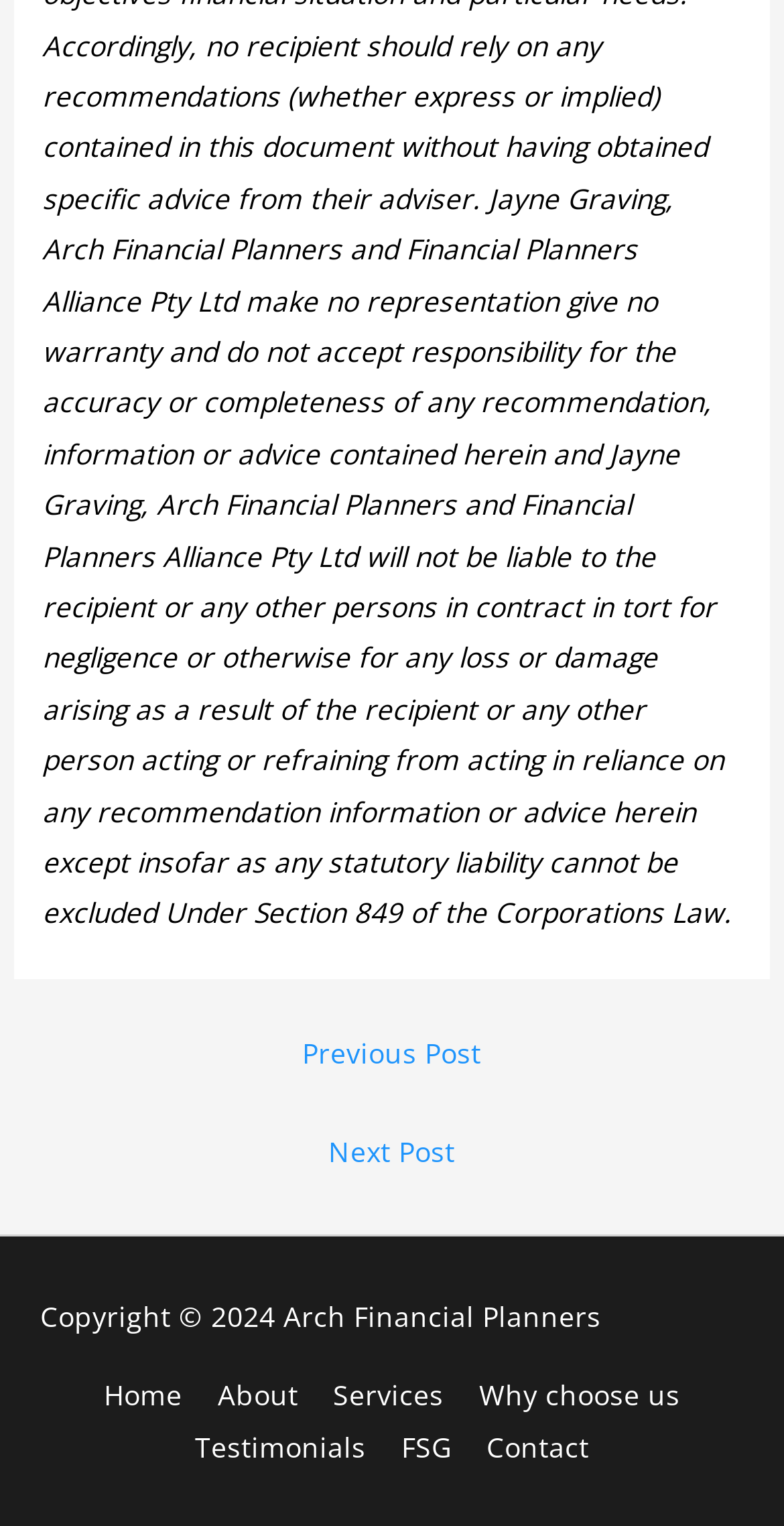Pinpoint the bounding box coordinates of the clickable area necessary to execute the following instruction: "contact us". The coordinates should be given as four float numbers between 0 and 1, namely [left, top, right, bottom].

[0.603, 0.935, 0.769, 0.96]